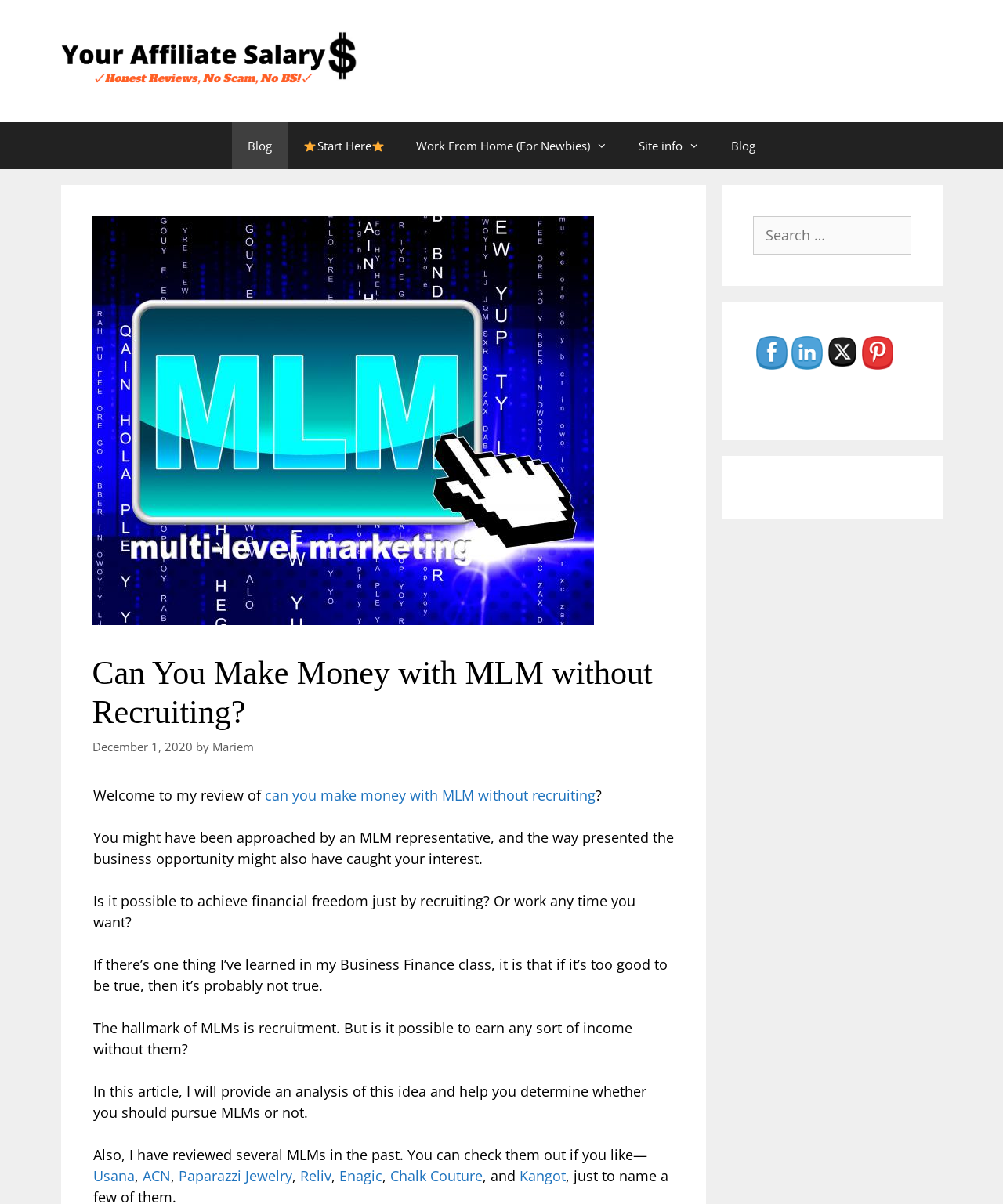Identify the coordinates of the bounding box for the element that must be clicked to accomplish the instruction: "Share on Facebook".

[0.755, 0.28, 0.786, 0.306]